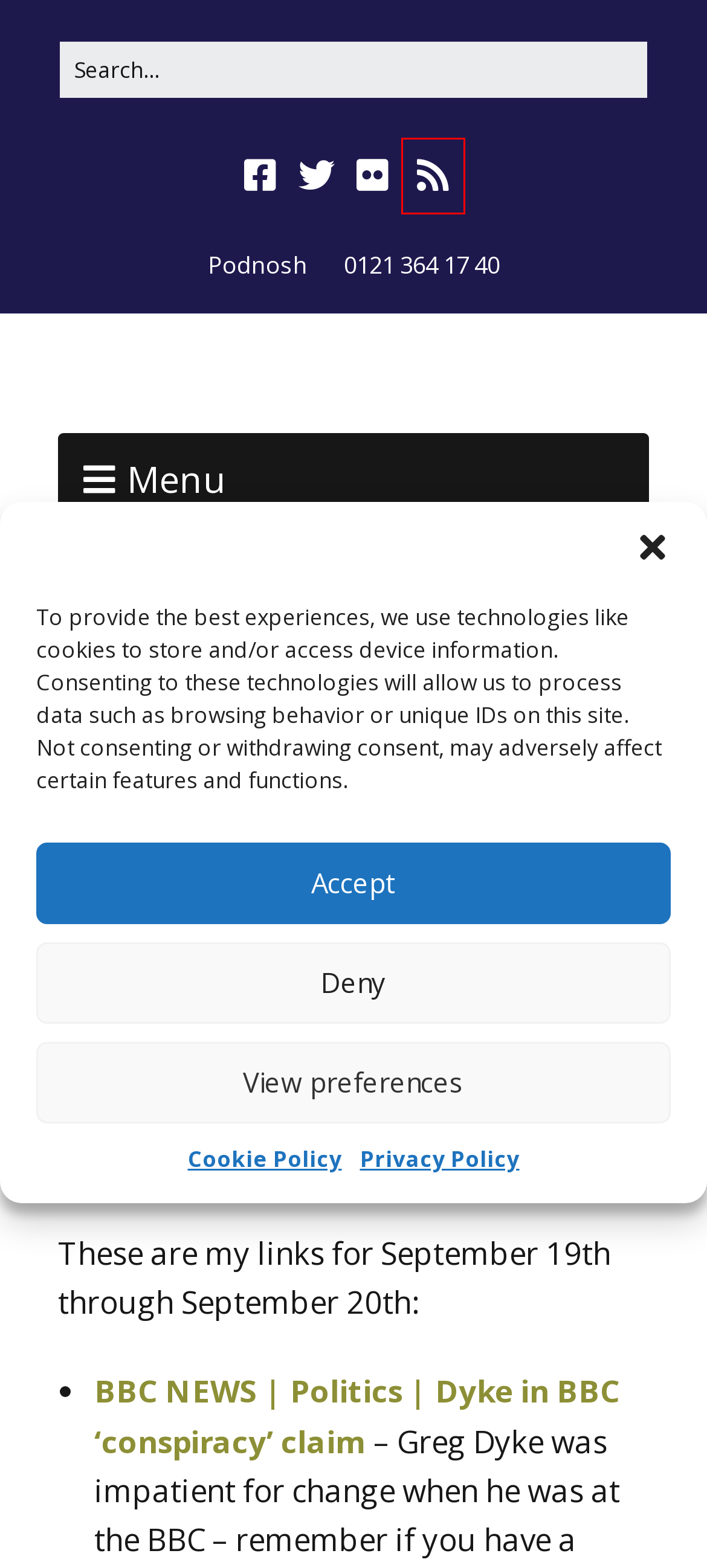You have a screenshot of a webpage with a red rectangle bounding box around an element. Identify the best matching webpage description for the new page that appears after clicking the element in the bounding box. The descriptions are:
A. Stuff I've seen September 14th through to September 18th – Podnosh
B. facebook privacy – Podnosh
C. Podnosh
D. Cookie Policy (UK) – Podnosh
E. Privacy Policy – Podnosh
F. Nick Booth – Podnosh
G. Next Birmingham Central Social Media Surgery – Thursday 15 October – Podnosh
H. Homepage - Locality

C